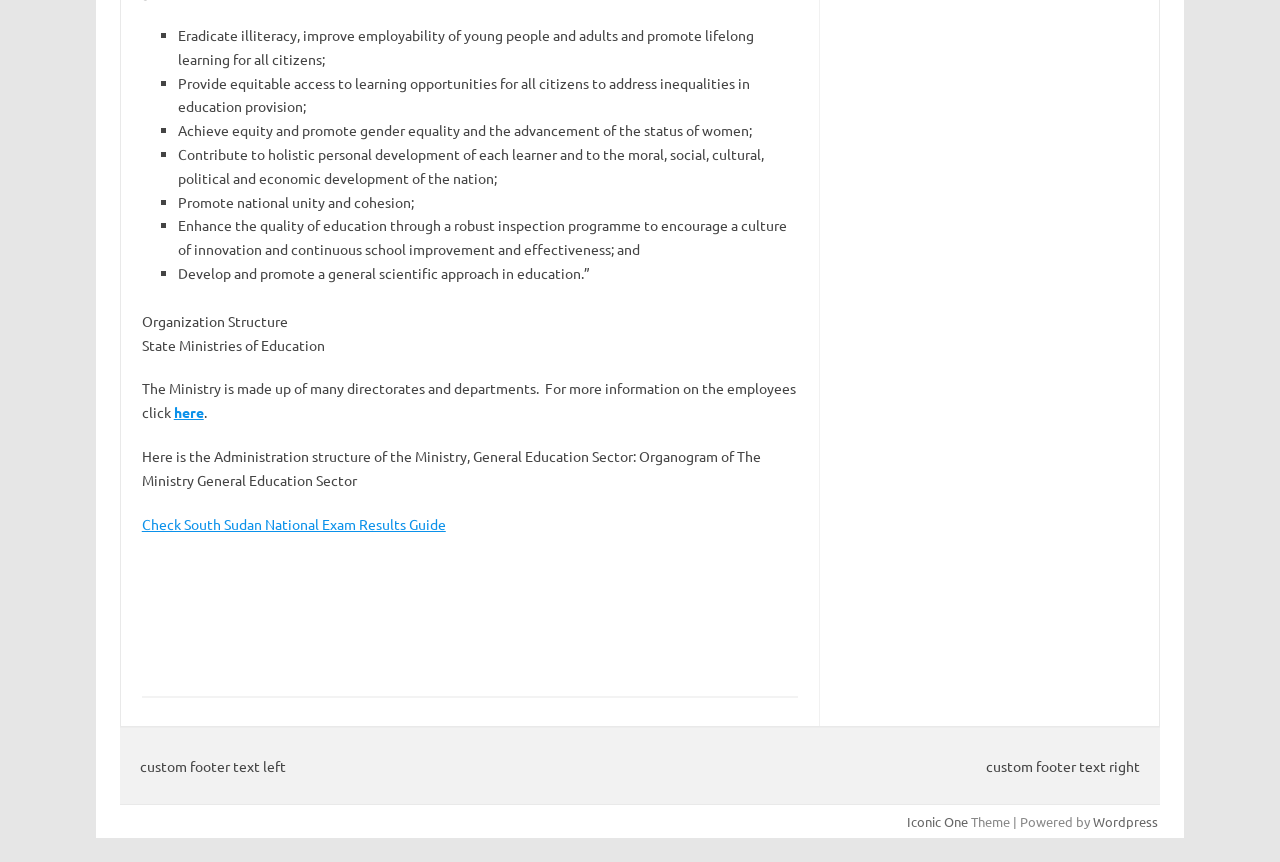What is the purpose of the link 'here'?
Please respond to the question with a detailed and thorough explanation.

The link 'here' is mentioned in the context of the organization structure, specifically in the sentence 'The Ministry is made up of many directorates and departments. For more information on the employees click here.' This suggests that the purpose of the link 'here' is to view employee information.